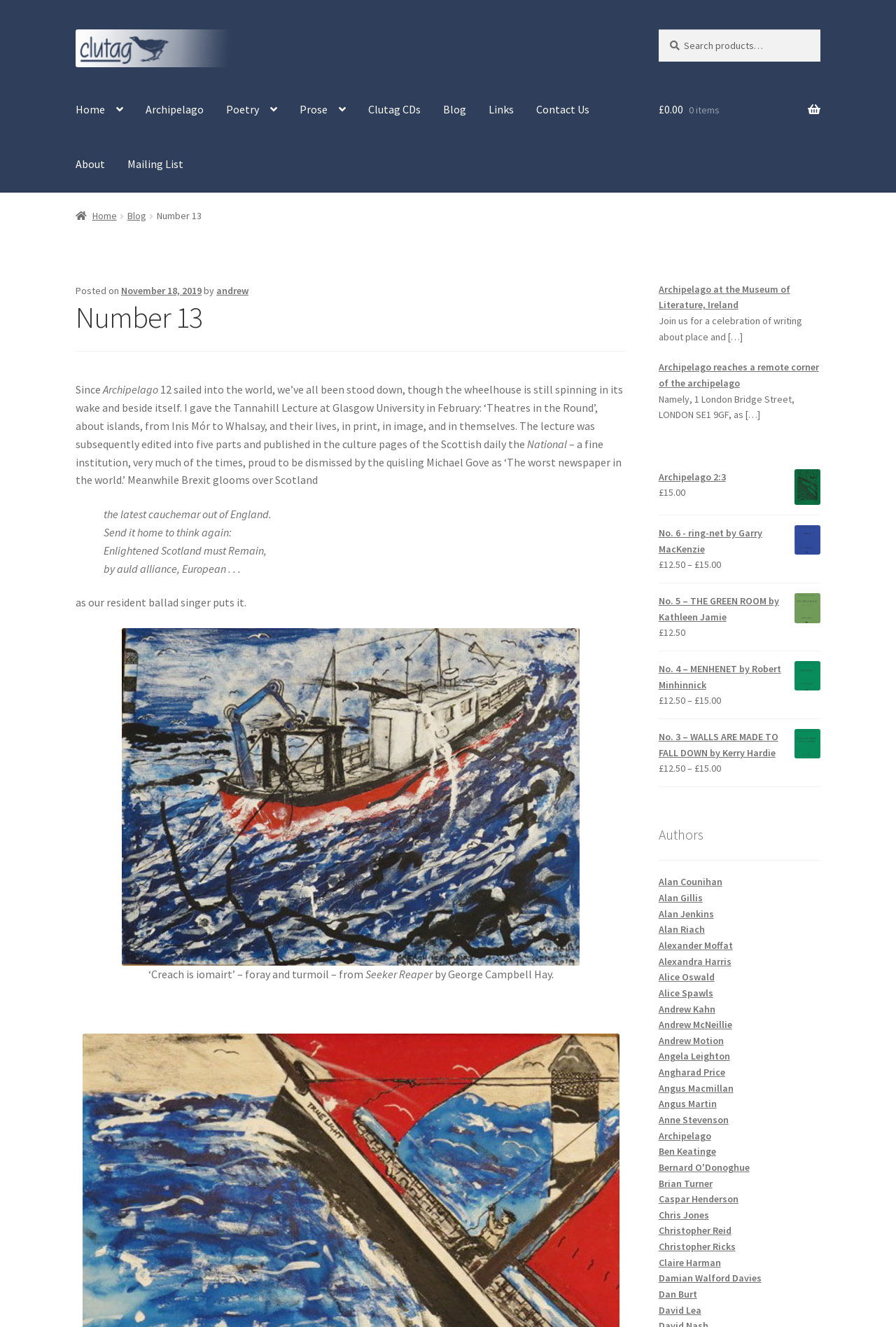Could you determine the bounding box coordinates of the clickable element to complete the instruction: "Read the blog"? Provide the coordinates as four float numbers between 0 and 1, i.e., [left, top, right, bottom].

[0.482, 0.062, 0.533, 0.103]